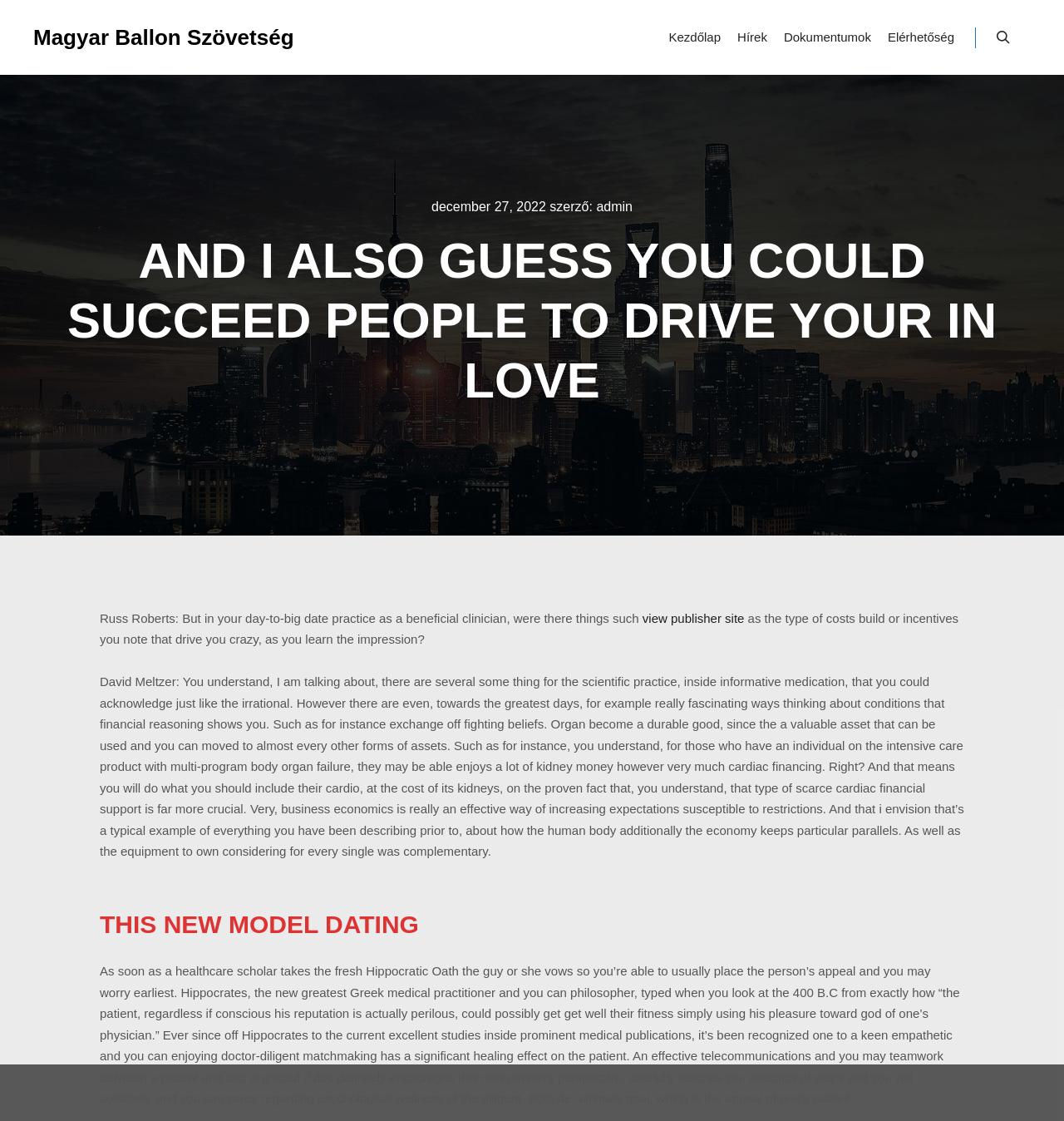Using the webpage screenshot and the element description value="查词", determine the bounding box coordinates. Specify the coordinates in the format (top-left x, top-left y, bottom-right x, bottom-right y) with values ranging from 0 to 1.

None